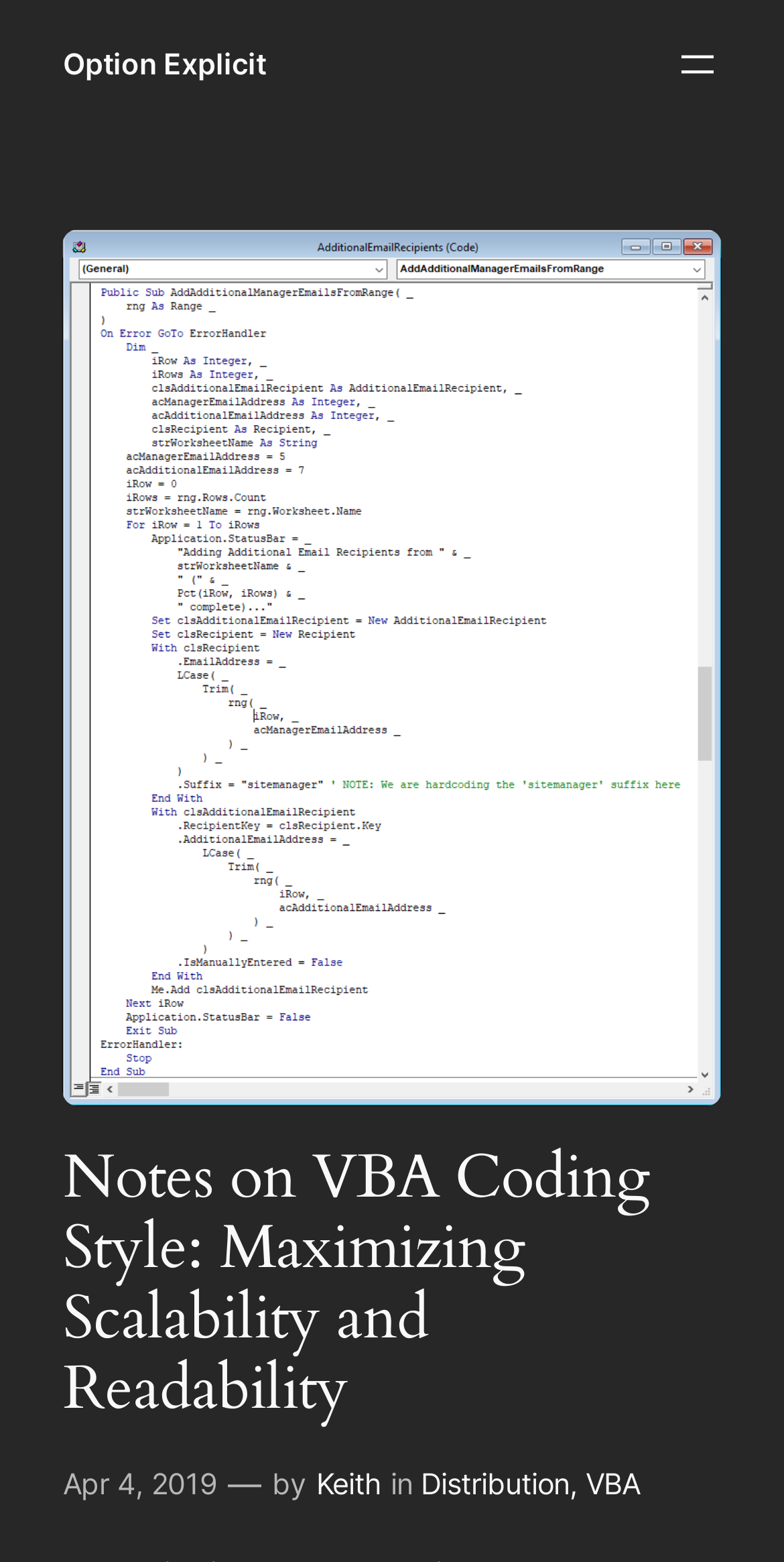Please reply to the following question with a single word or a short phrase:
What is the topic of the article?

VBA Coding Style